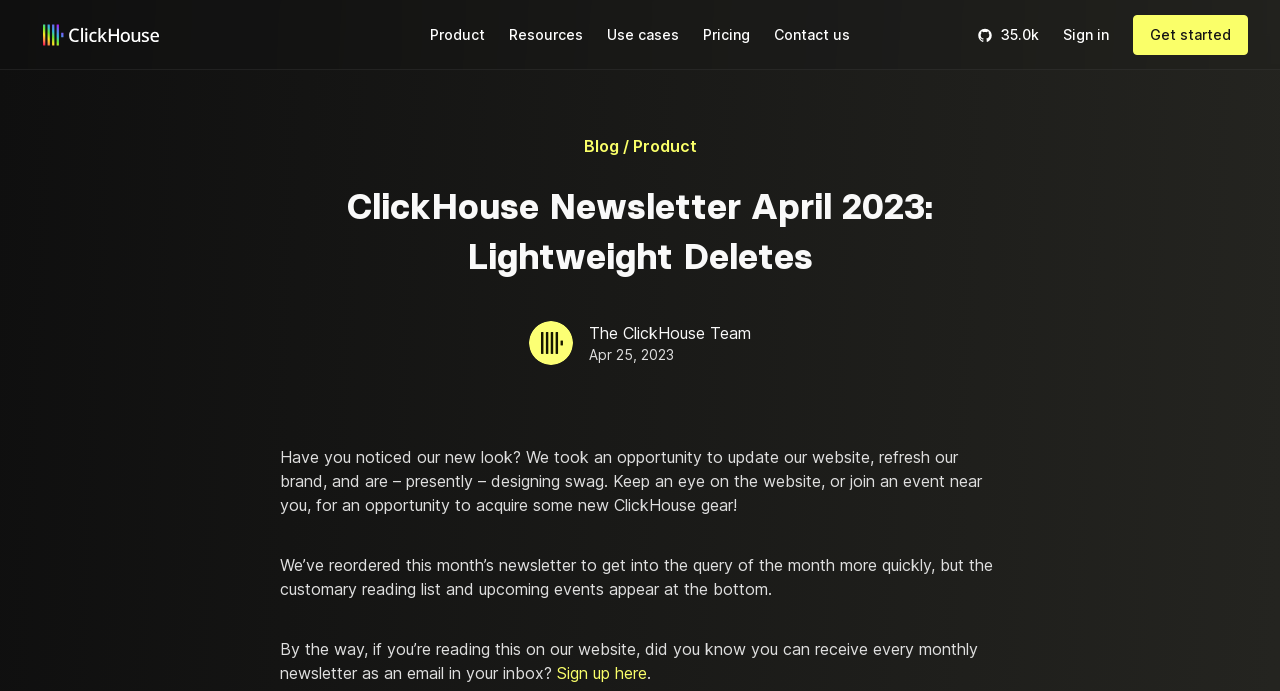Point out the bounding box coordinates of the section to click in order to follow this instruction: "Sign in".

[0.83, 0.036, 0.866, 0.065]